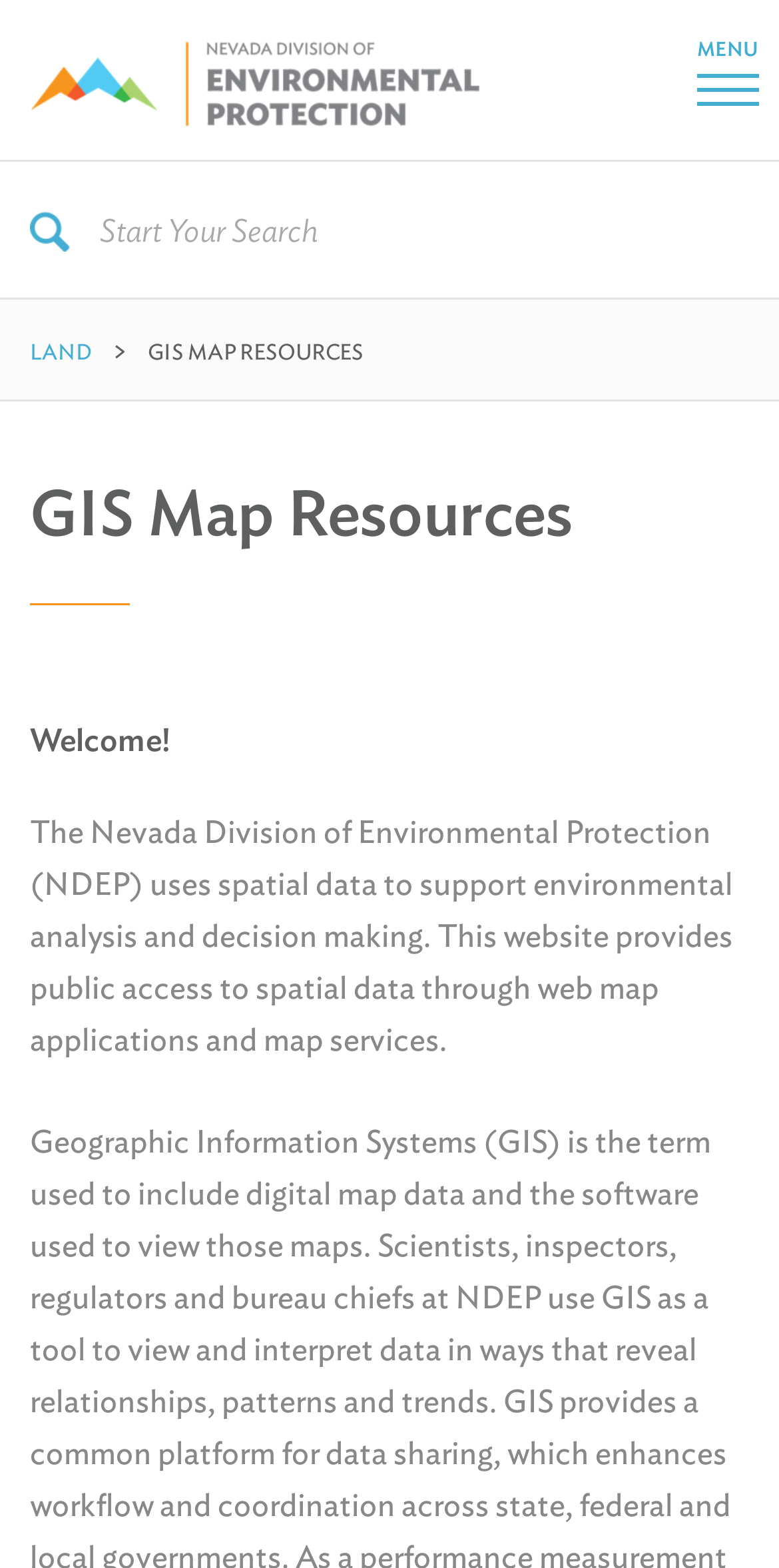Locate the bounding box coordinates of the UI element described by: "parent_node: MENU". The bounding box coordinates should consist of four float numbers between 0 and 1, i.e., [left, top, right, bottom].

[0.0, 0.0, 0.654, 0.107]